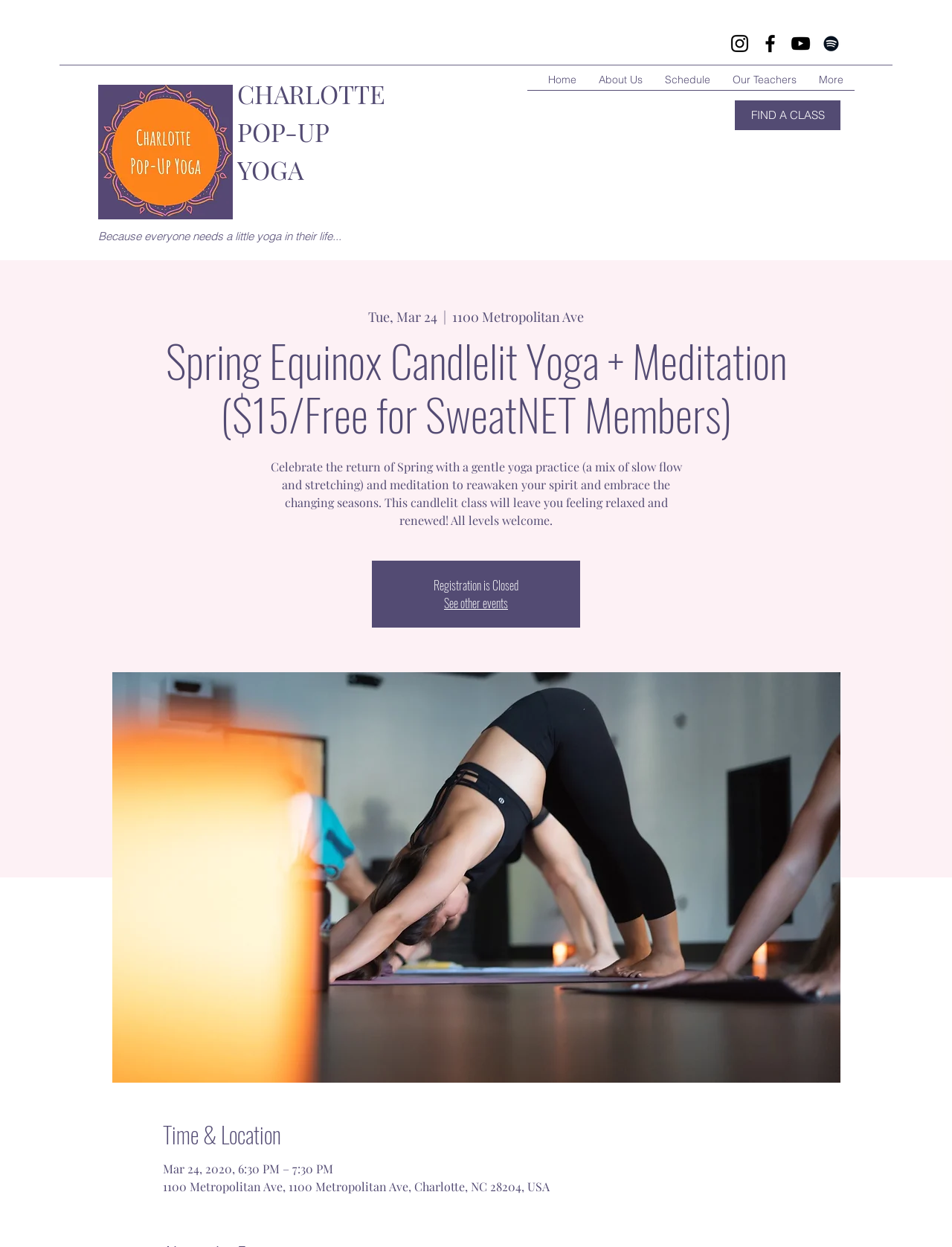Using the provided element description "About Us", determine the bounding box coordinates of the UI element.

[0.617, 0.056, 0.687, 0.08]